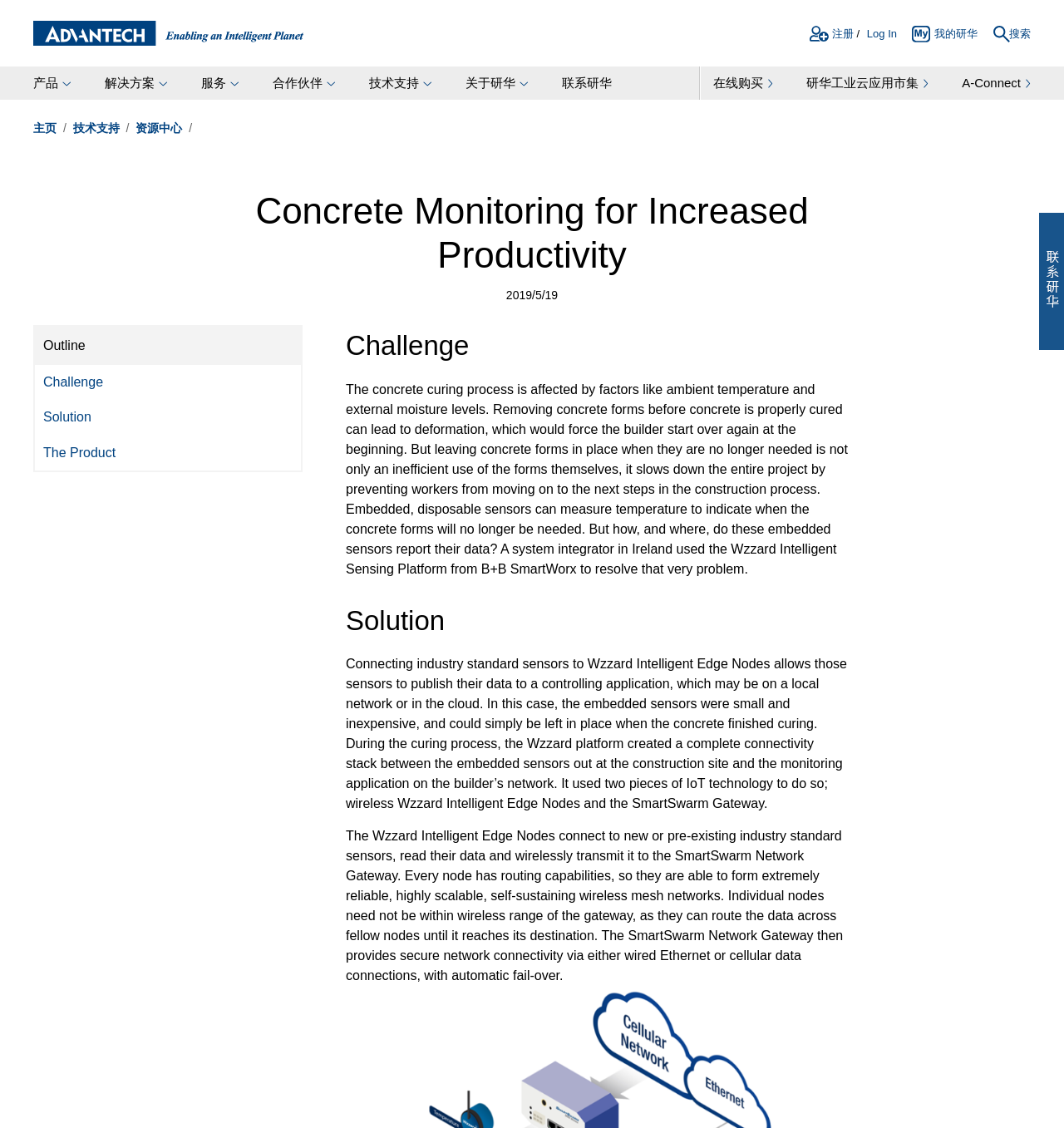Find the main header of the webpage and produce its text content.

Concrete Monitoring for Increased Productivity